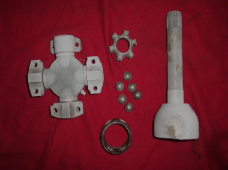Give a detailed account of the contents of the image.

The image features a collection of automotive parts displayed on a red surface, emphasizing their intricate designs and mechanical functions. The components include a cross-shaped universal joint, a circular metal ring, several metallic balls, a star-shaped piece, and a long cylindrical connector. These parts are commonly used in automotive applications, possibly for improving performance through cryogenic processing, which enhances their durability and efficiency. This showcases the potential for cryogenic treatment to extend the lifespan of critical components in vehicles.